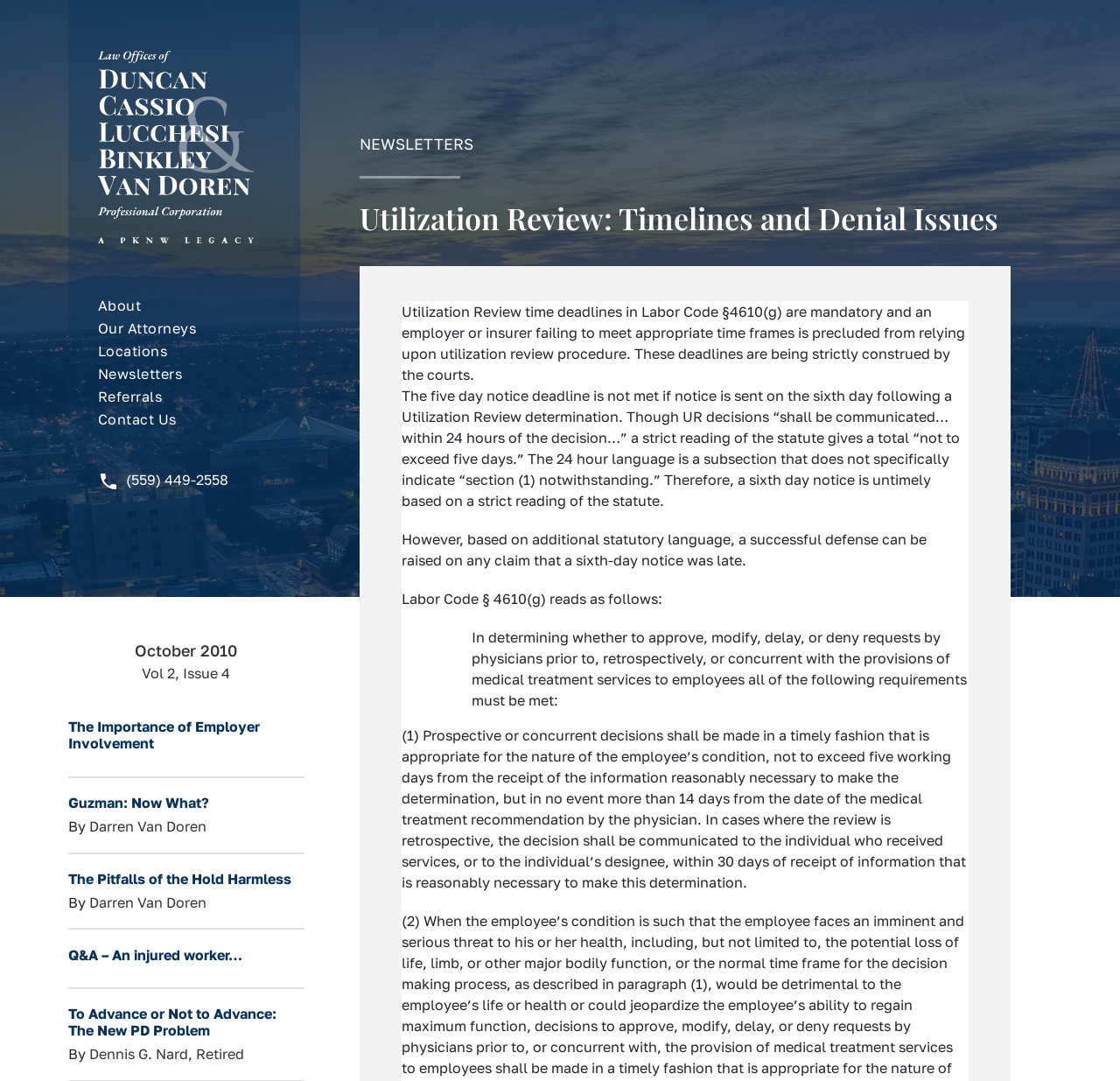Please pinpoint the bounding box coordinates for the region I should click to adhere to this instruction: "Contact the law firm".

[0.087, 0.38, 0.157, 0.396]